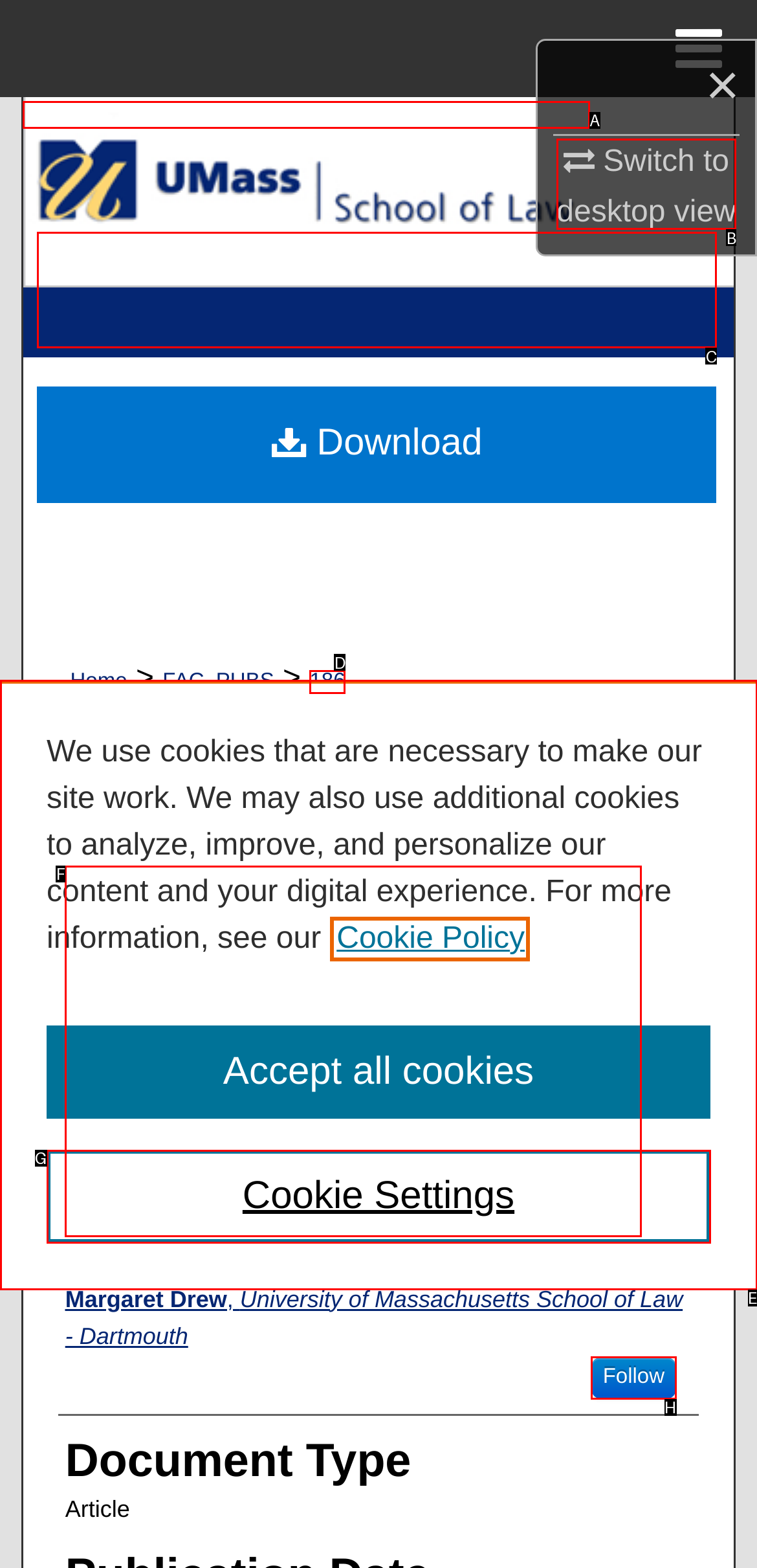To complete the task: Download, which option should I click? Answer with the appropriate letter from the provided choices.

C